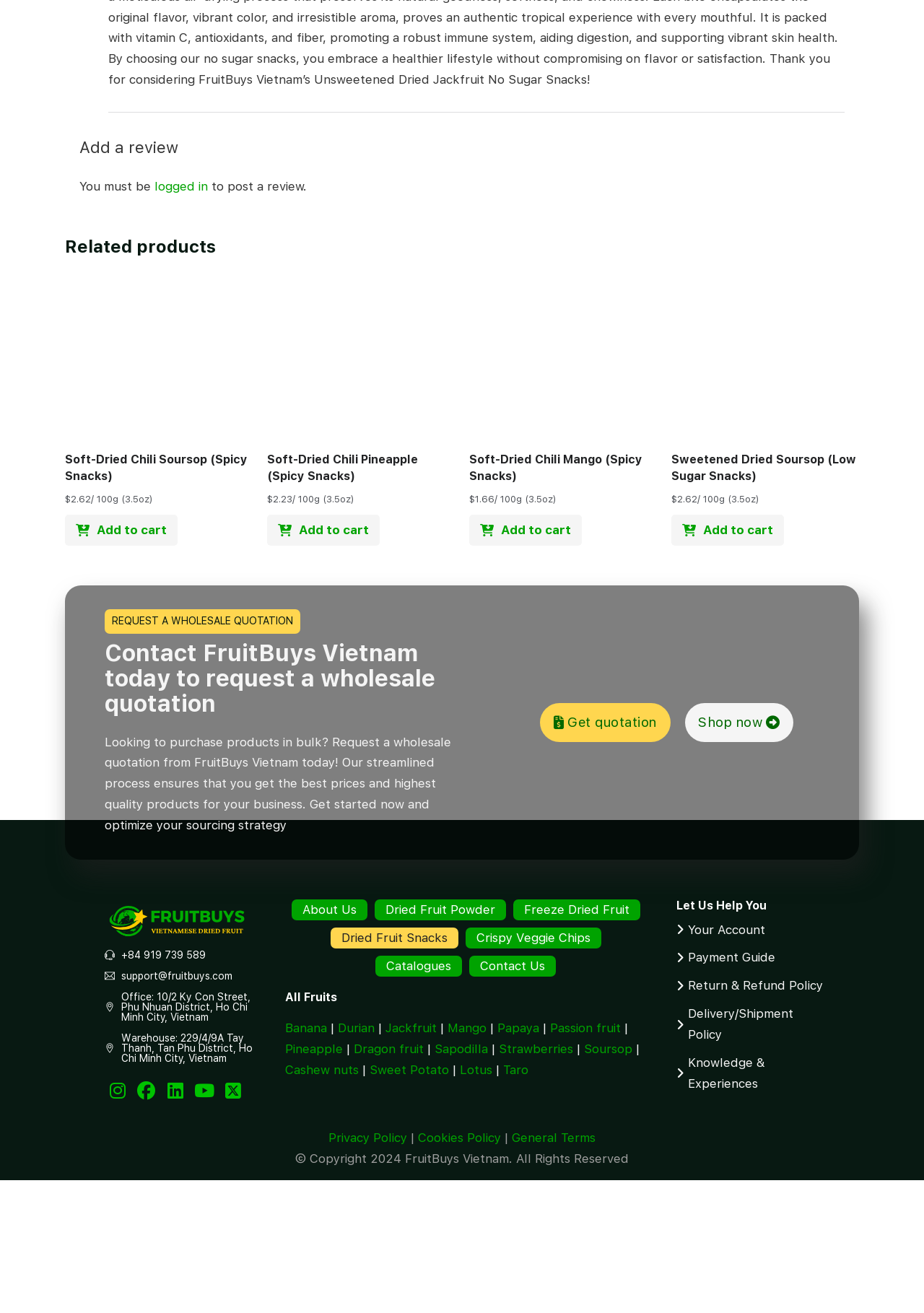How many related products are listed on the webpage?
Provide a thorough and detailed answer to the question.

The webpage lists four related products, including FruitBuys Vietnam 231221 Dried Chili Soursop, FruitBuys Vietnam 231221 Spicy Dried Chili Pineapple, FruitBuys Vietnam 231221 Dried Chili Mango, and FruitBuys Vietnam 231221 Soft Dried Soursop Low Sugar.